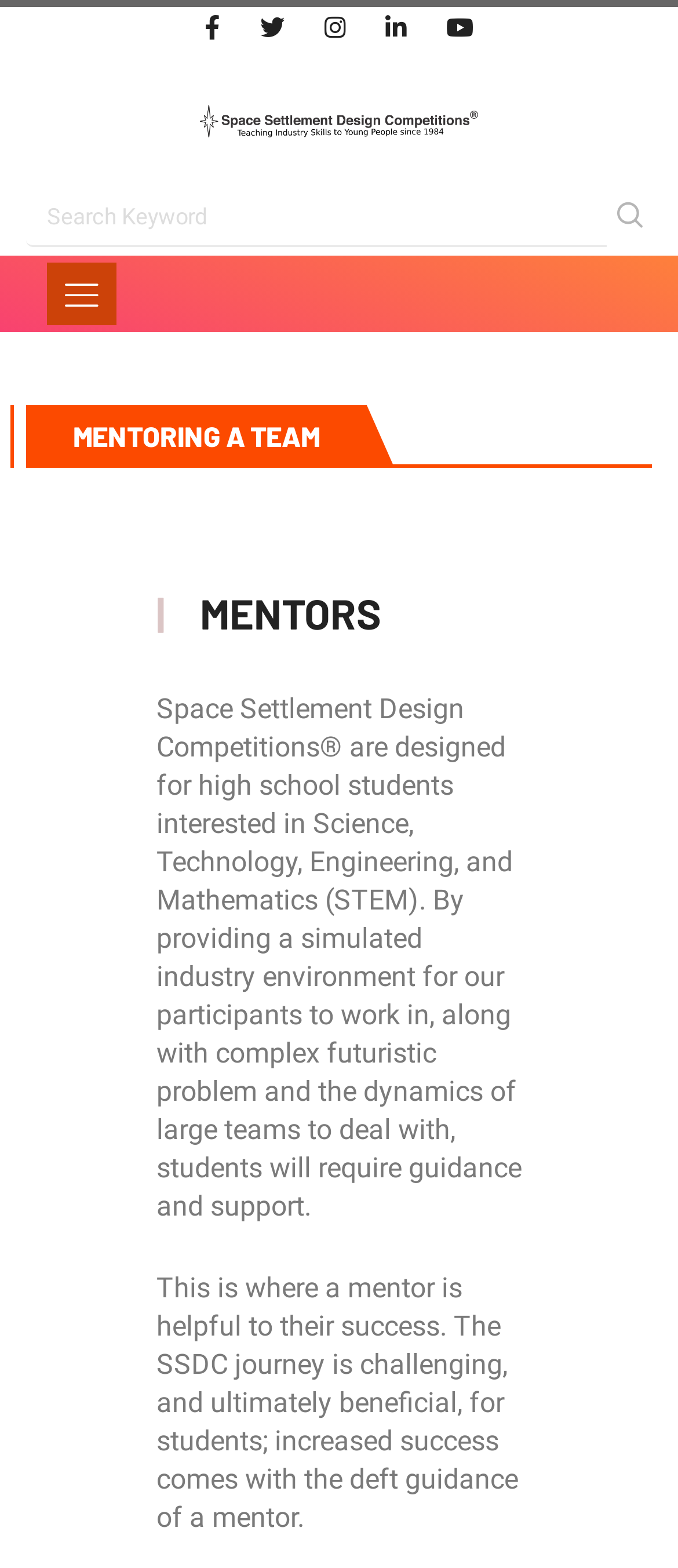What is the theme of the webpage?
Provide a detailed answer to the question, using the image to inform your response.

The webpage is dedicated to the Space Settlement Design Competition, which is a competition for high school students interested in STEM fields. The webpage provides information about the competition, the role of mentors, and the benefits of participating in the competition.